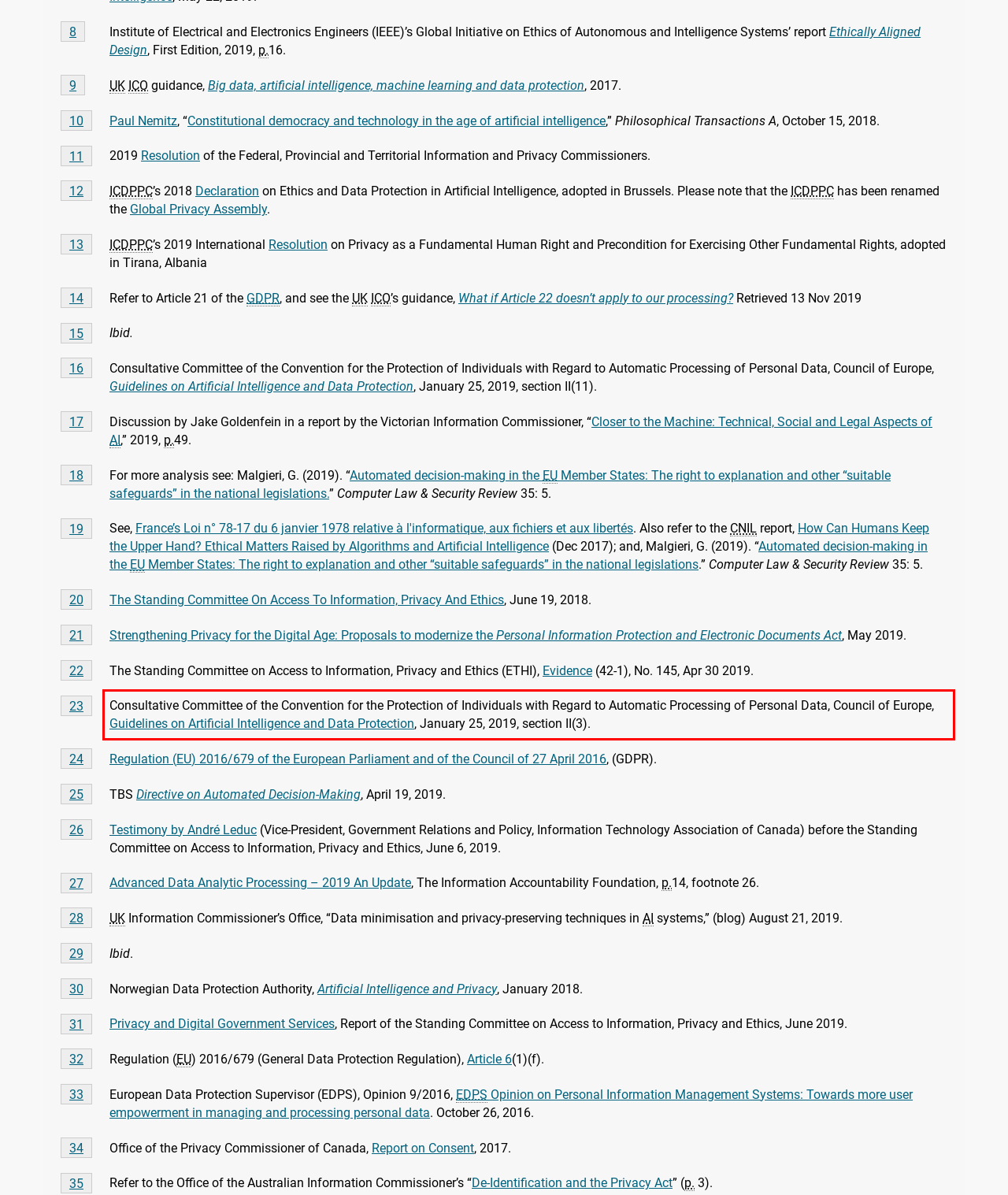Please recognize and transcribe the text located inside the red bounding box in the webpage image.

Consultative Committee of the Convention for the Protection of Individuals with Regard to Automatic Processing of Personal Data, Council of Europe, Guidelines on Artificial Intelligence and Data Protection, January 25, 2019, section II(3).